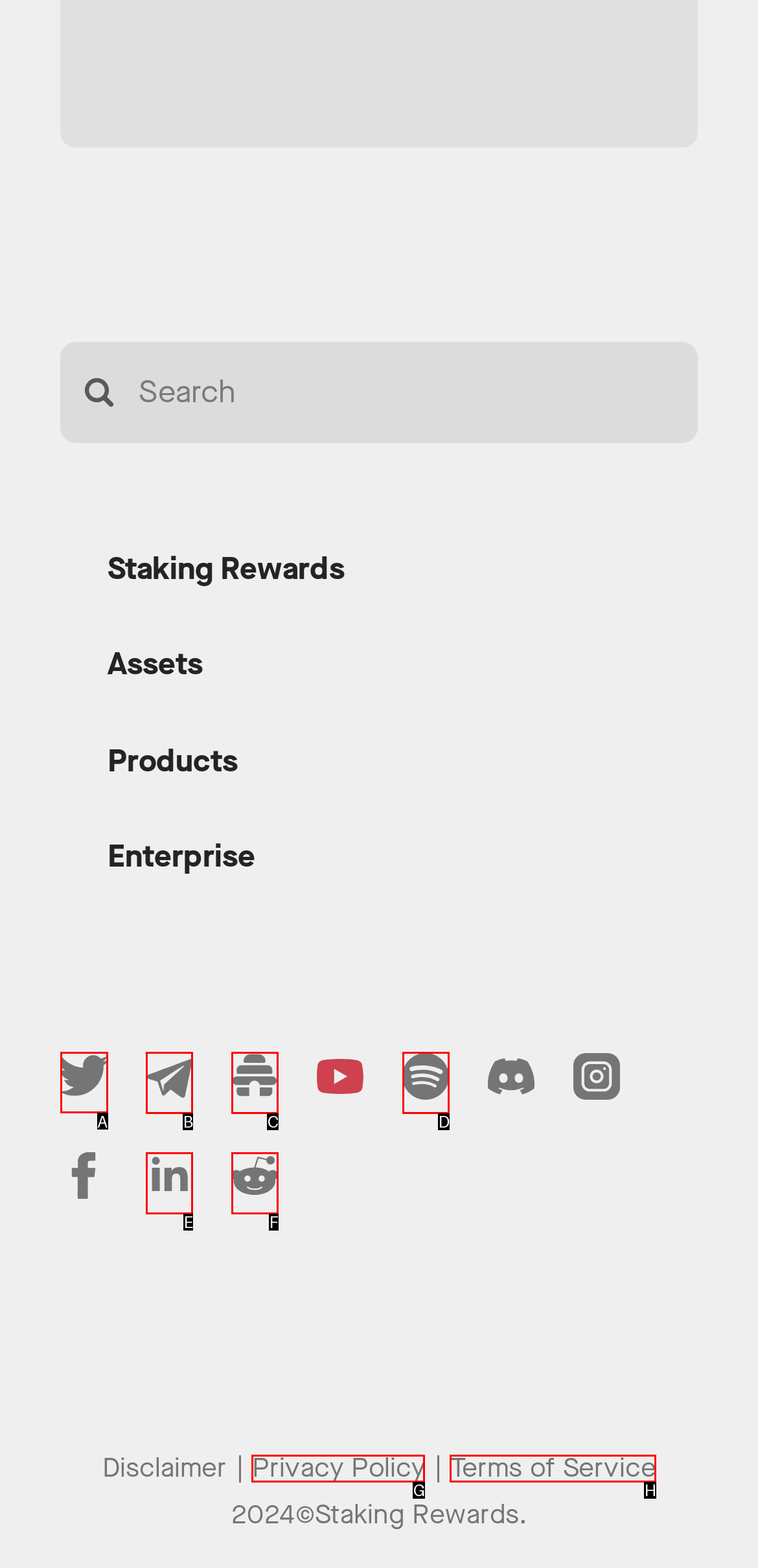To perform the task "Visit Twitter page", which UI element's letter should you select? Provide the letter directly.

A